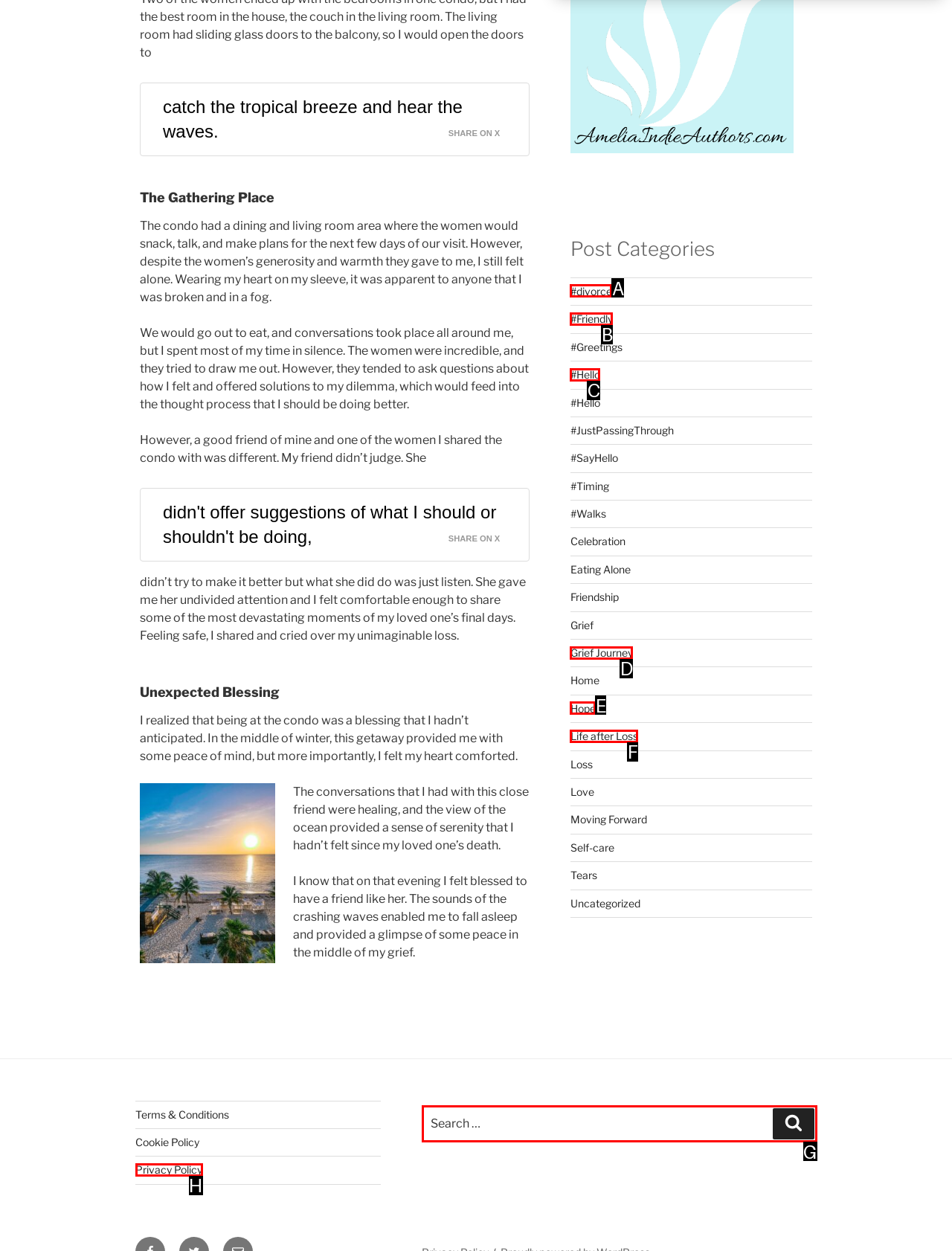Determine which HTML element should be clicked for this task: Search for a topic
Provide the option's letter from the available choices.

G